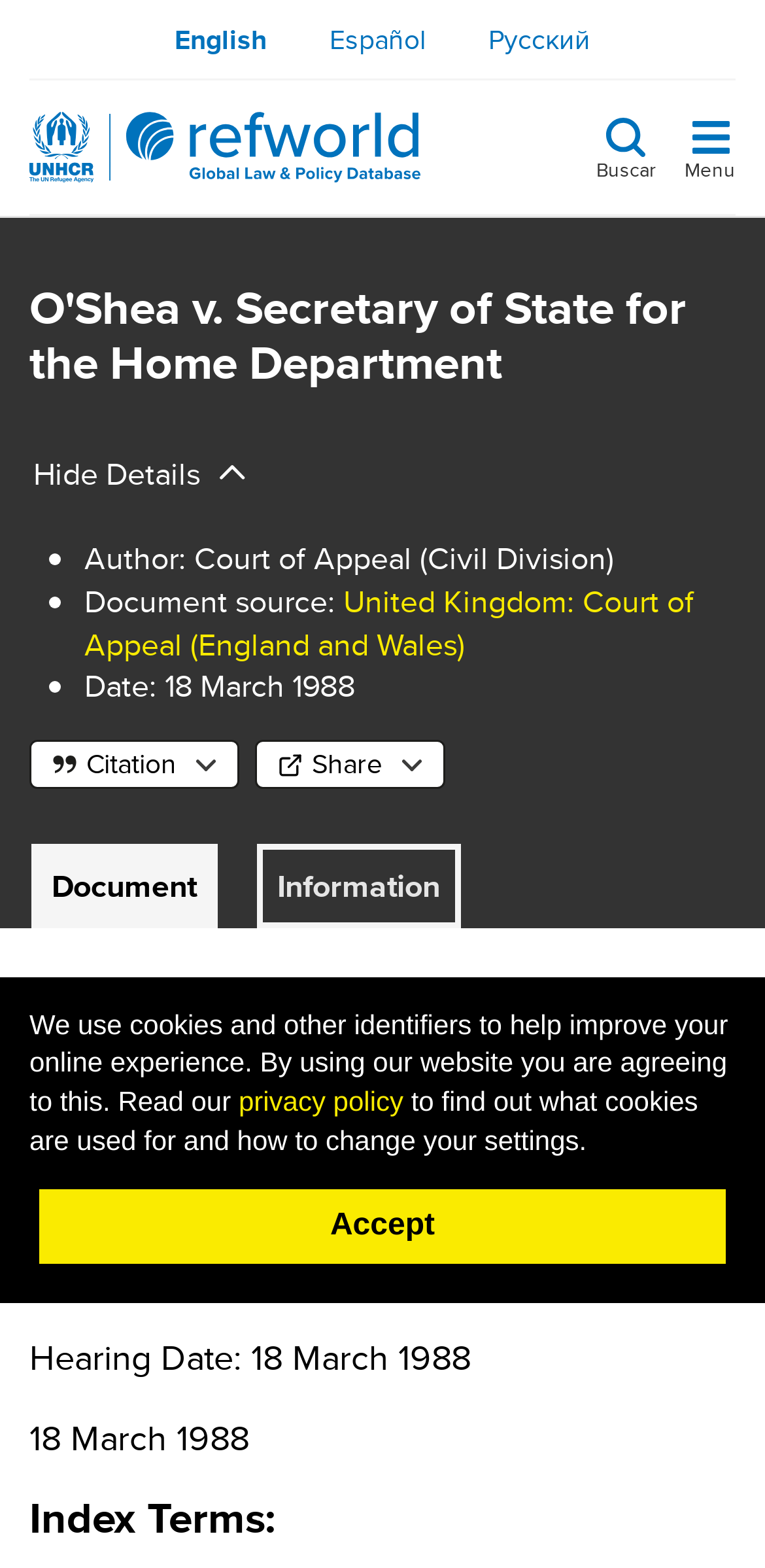Please locate the bounding box coordinates of the element that needs to be clicked to achieve the following instruction: "go to next page". The coordinates should be four float numbers between 0 and 1, i.e., [left, top, right, bottom].

None